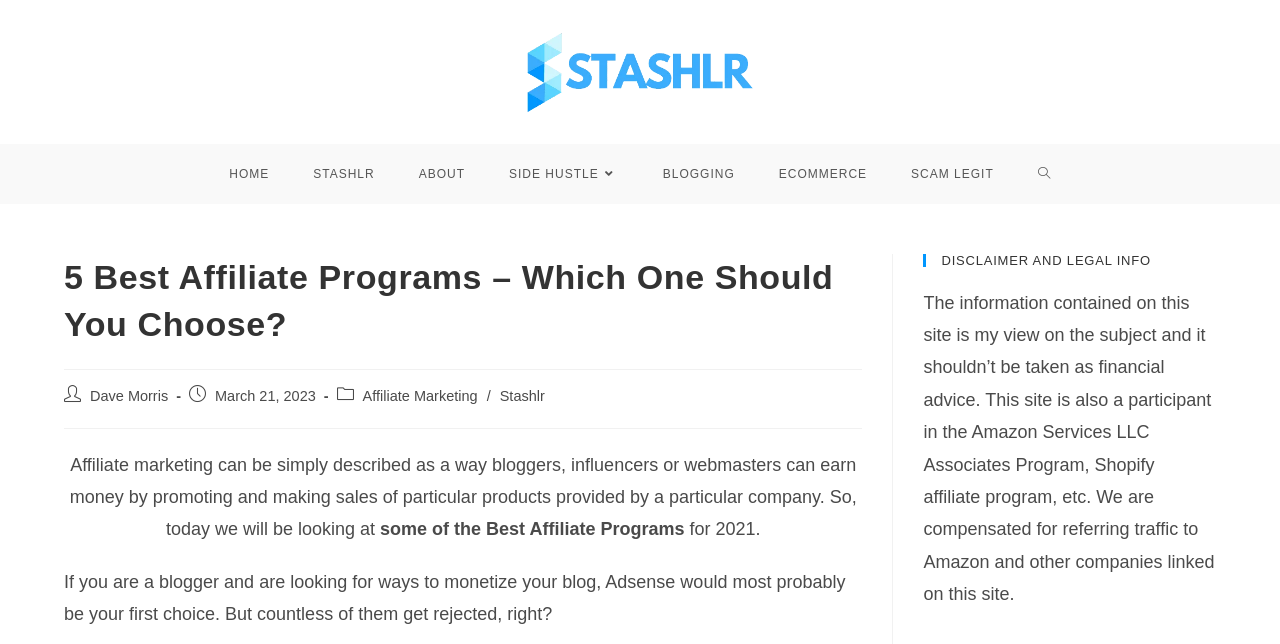Please locate the bounding box coordinates of the element that should be clicked to complete the given instruction: "Read the DISCLAIMER AND LEGAL INFO".

[0.721, 0.394, 0.95, 0.414]